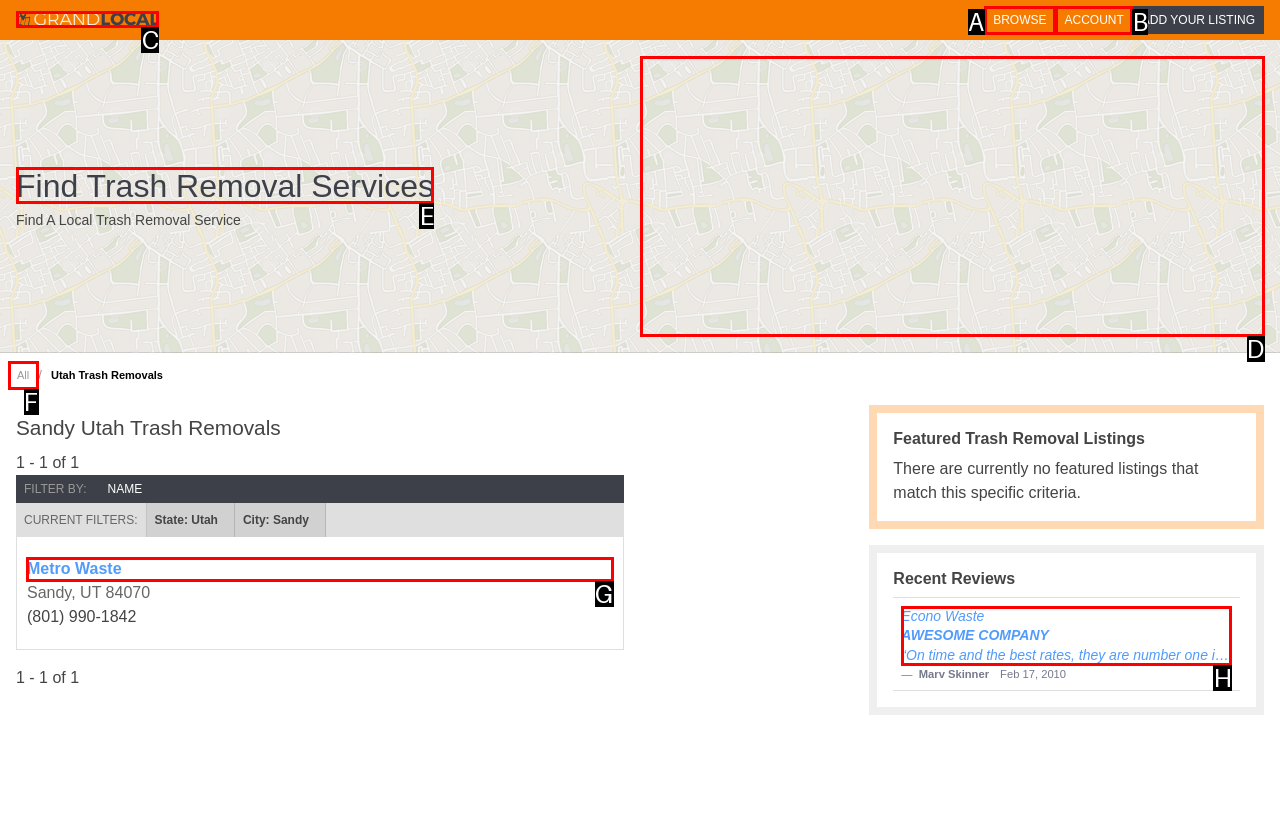Identify the correct choice to execute this task: View Metro Waste details
Respond with the letter corresponding to the right option from the available choices.

G